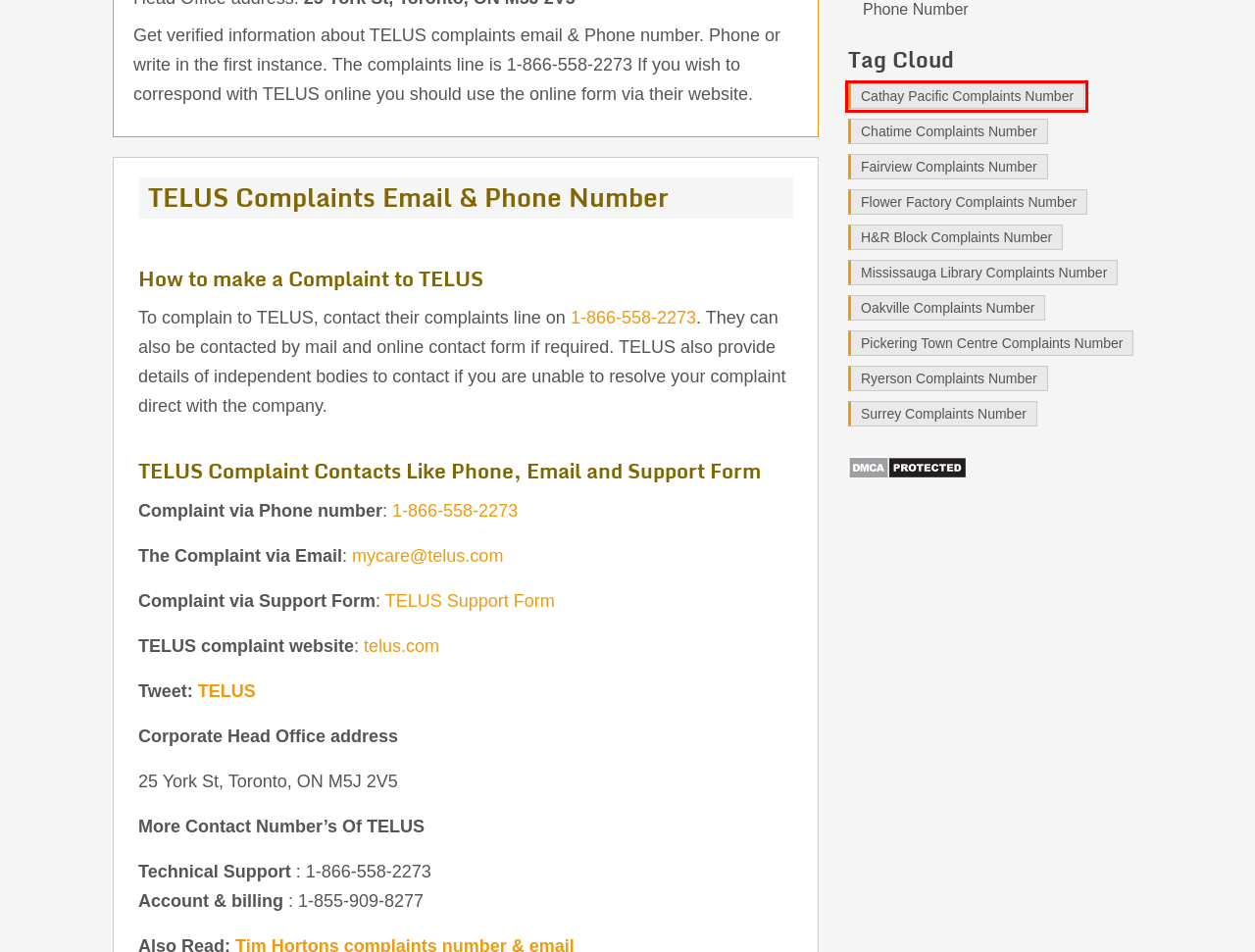Analyze the screenshot of a webpage featuring a red rectangle around an element. Pick the description that best fits the new webpage after interacting with the element inside the red bounding box. Here are the candidates:
A. TELUS Complaints Email & Phone... | Protected by DMCA.com
B. Cathay Pacific Complaints Number Archives - TheComplaintPoint Canada
C. Surrey Complaints Number Archives - TheComplaintPoint Canada
D. Flower Factory Complaints Number Archives - TheComplaintPoint Canada
E. H&R Block Complaints Number Archives - TheComplaintPoint Canada
F. Chatime Complaints Number Archives - TheComplaintPoint Canada
G. Support & Help Centre | TELUS
H. Oakville Complaints Number Archives - TheComplaintPoint Canada

B